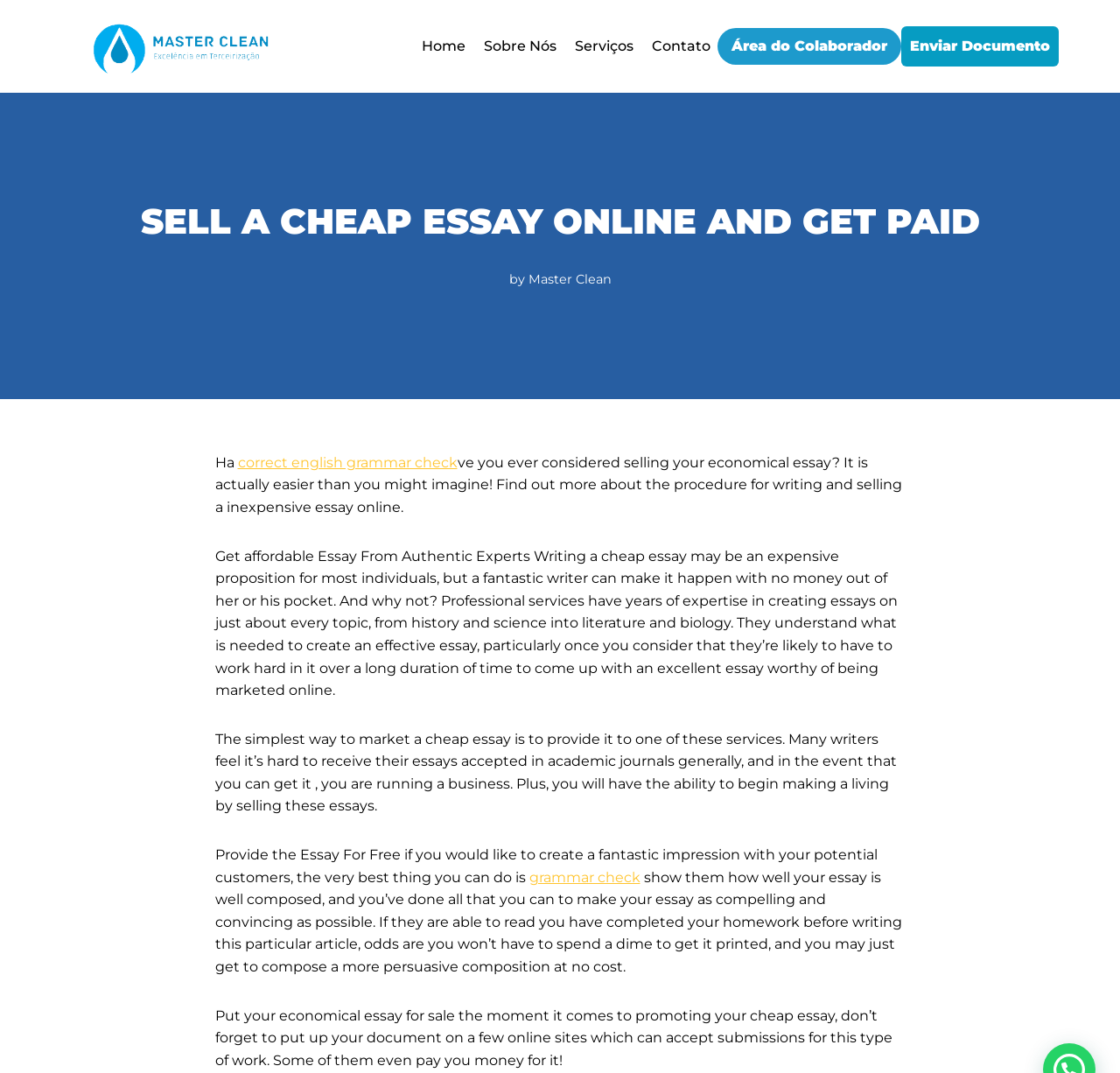Based on the visual content of the image, answer the question thoroughly: What type of services do professional writers offer?

According to the webpage, professional writers offer services such as creating essays on various topics, including history, science, literature, and biology. They have years of experience in creating effective essays that can be sold online.